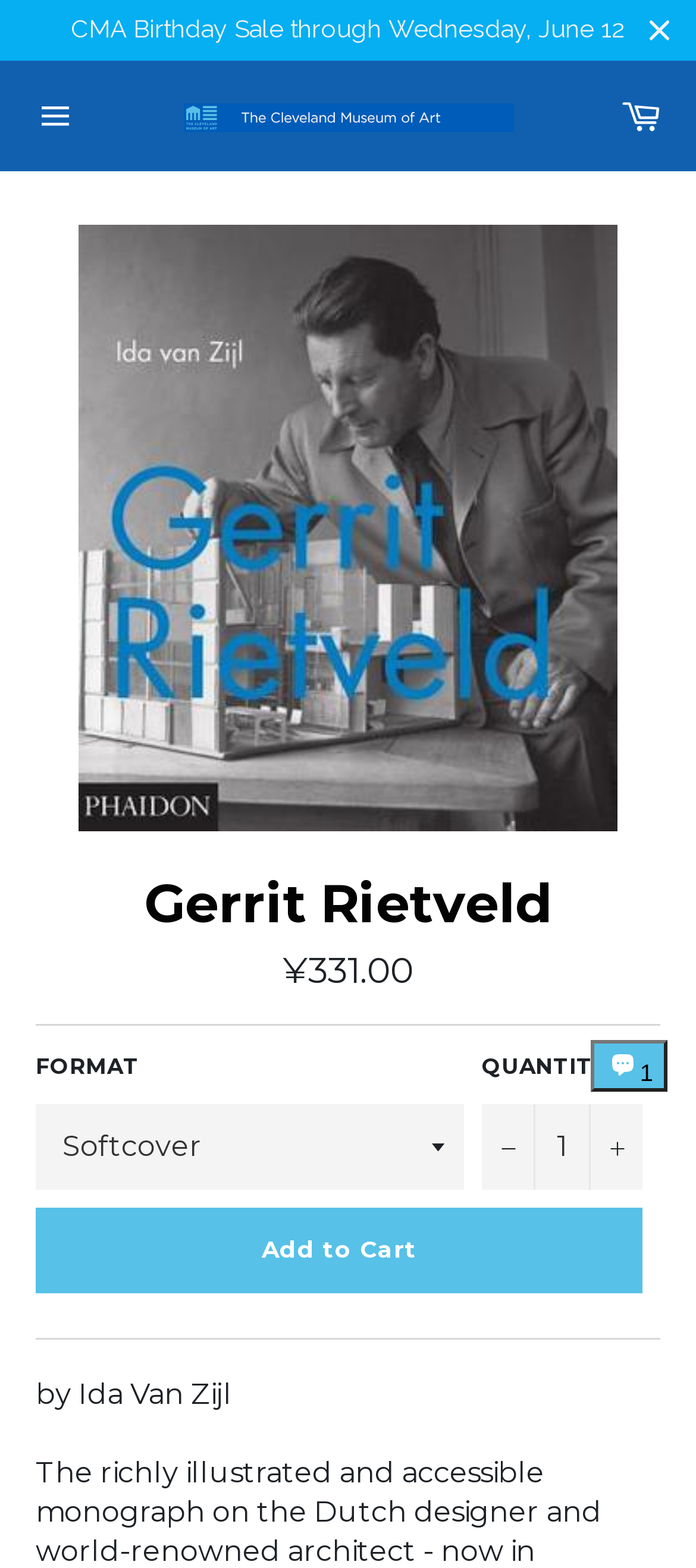Find the bounding box coordinates of the element you need to click on to perform this action: 'Add to Cart'. The coordinates should be represented by four float values between 0 and 1, in the format [left, top, right, bottom].

[0.051, 0.771, 0.923, 0.825]